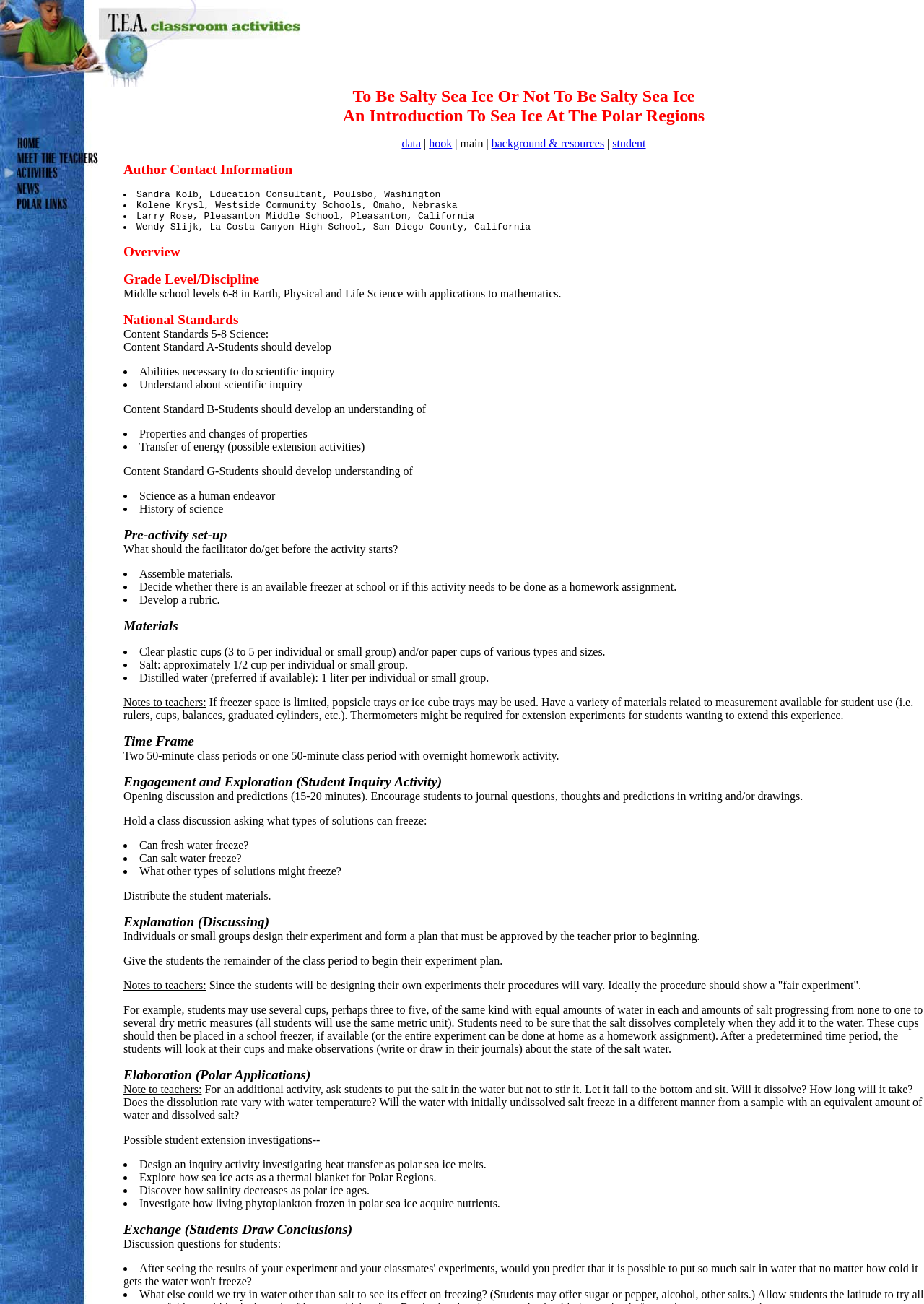Locate the bounding box coordinates of the element that needs to be clicked to carry out the instruction: "Click the 'hook' link". The coordinates should be given as four float numbers ranging from 0 to 1, i.e., [left, top, right, bottom].

[0.464, 0.105, 0.489, 0.115]